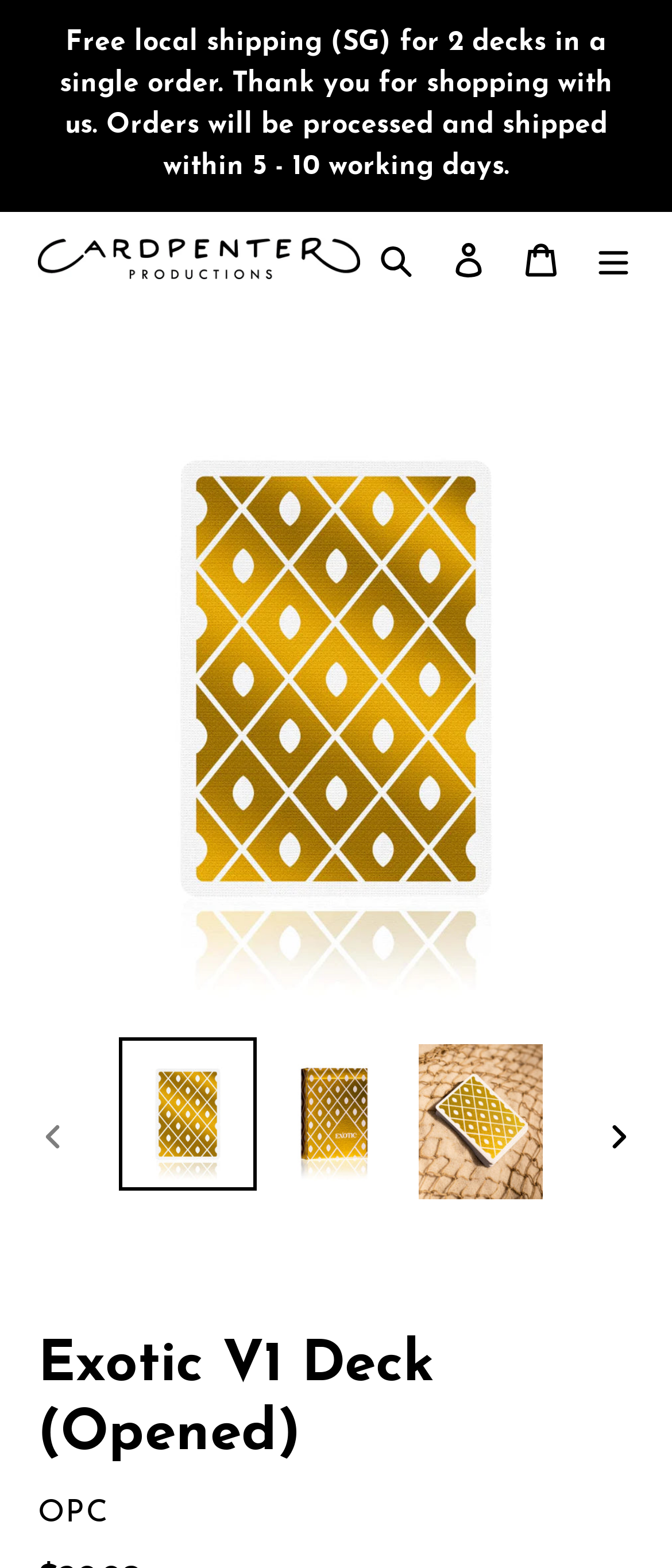Please answer the following question using a single word or phrase: How many navigation links are there?

4